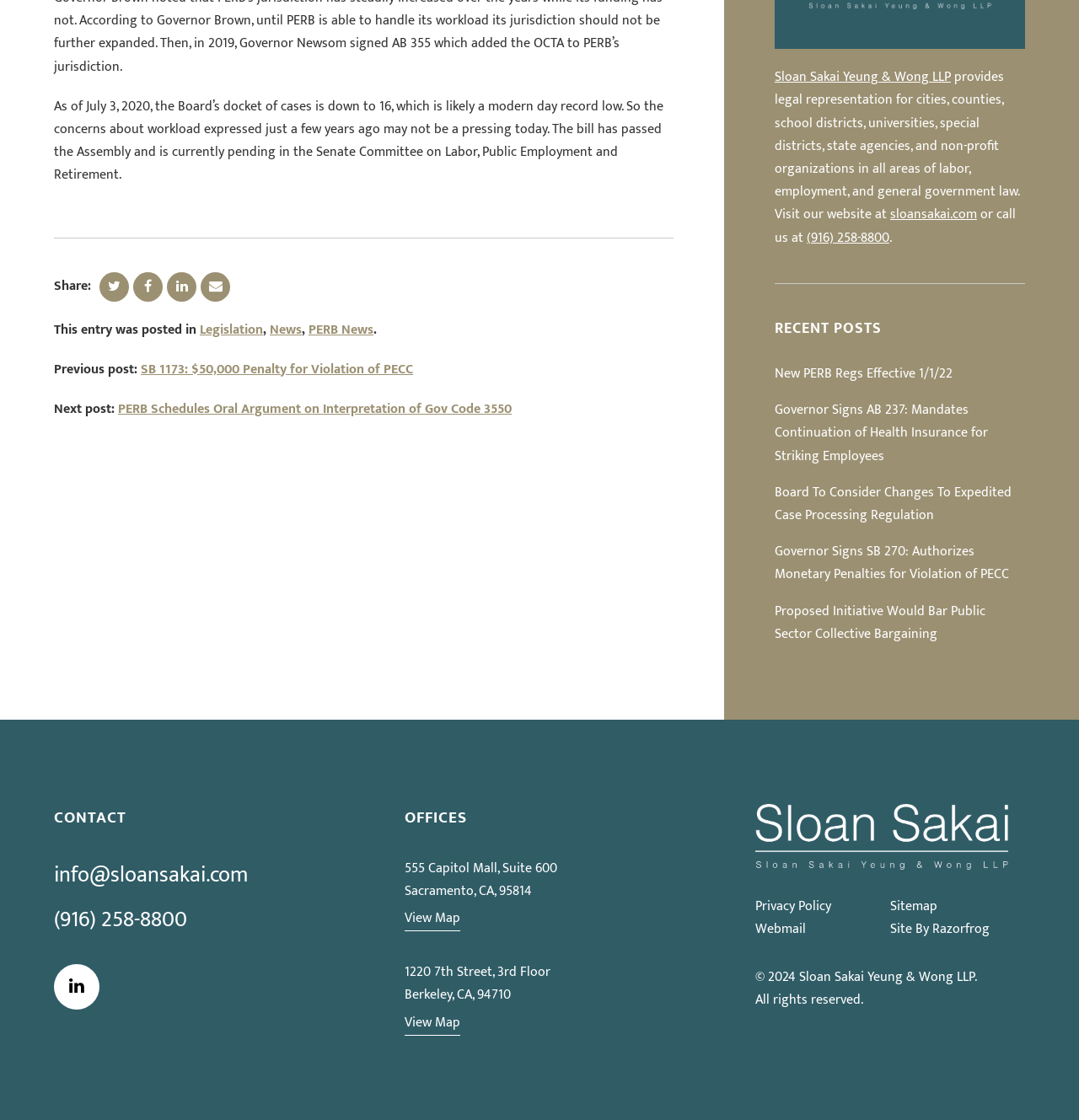What is the name of the law firm providing legal representation?
Refer to the image and provide a thorough answer to the question.

The answer can be found in the bottom-left corner of the webpage, where it says 'Sloan Sakai Yeung & Wong LLP provides legal representation...'.